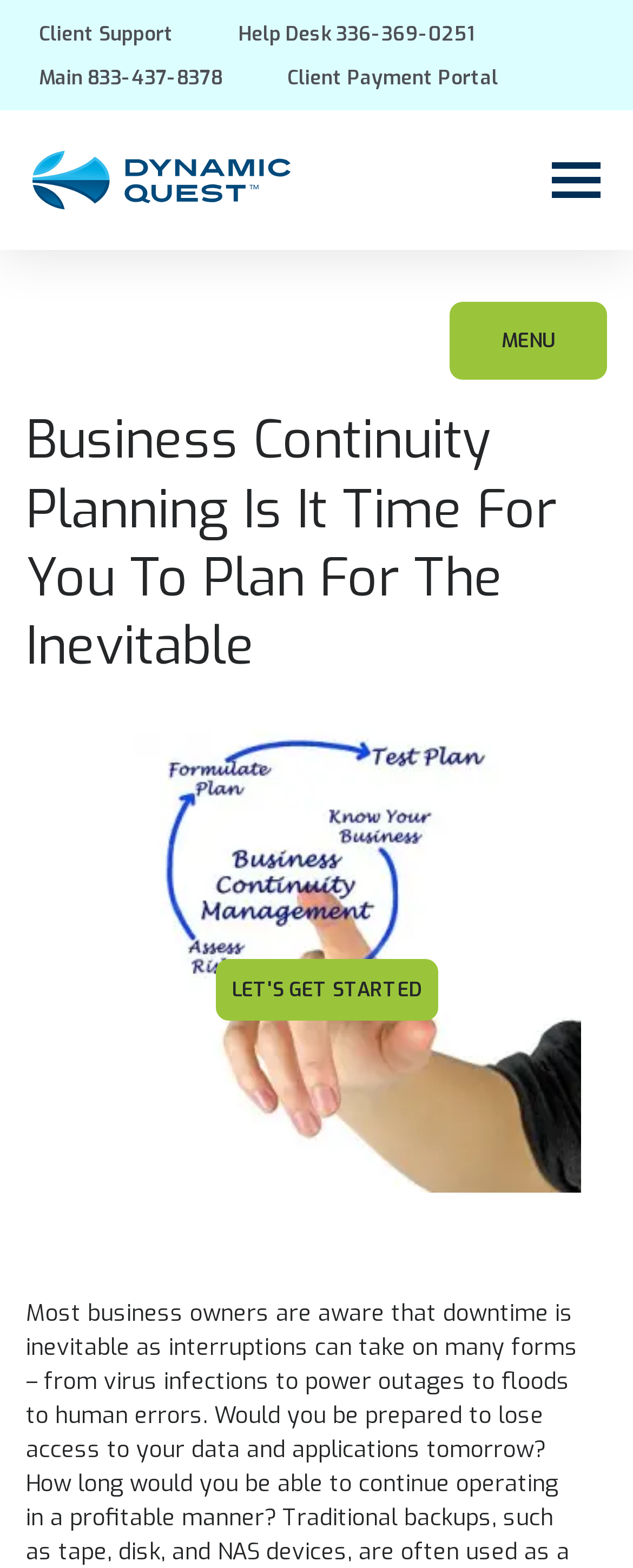Highlight the bounding box coordinates of the element that should be clicked to carry out the following instruction: "Click the 'Menu' button". The coordinates must be given as four float numbers ranging from 0 to 1, i.e., [left, top, right, bottom].

[0.872, 0.103, 0.949, 0.126]